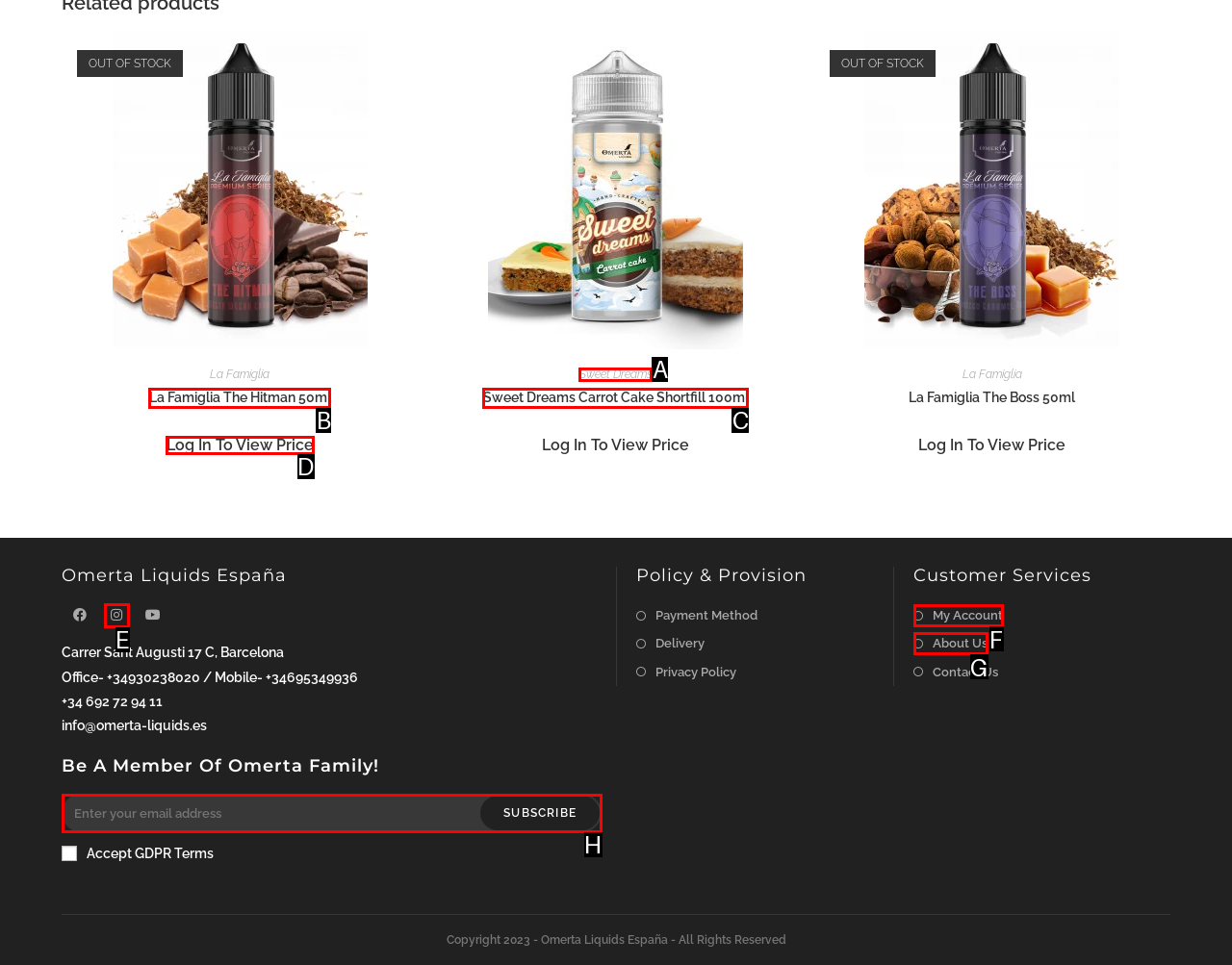Based on the task: Log in to view price, which UI element should be clicked? Answer with the letter that corresponds to the correct option from the choices given.

D